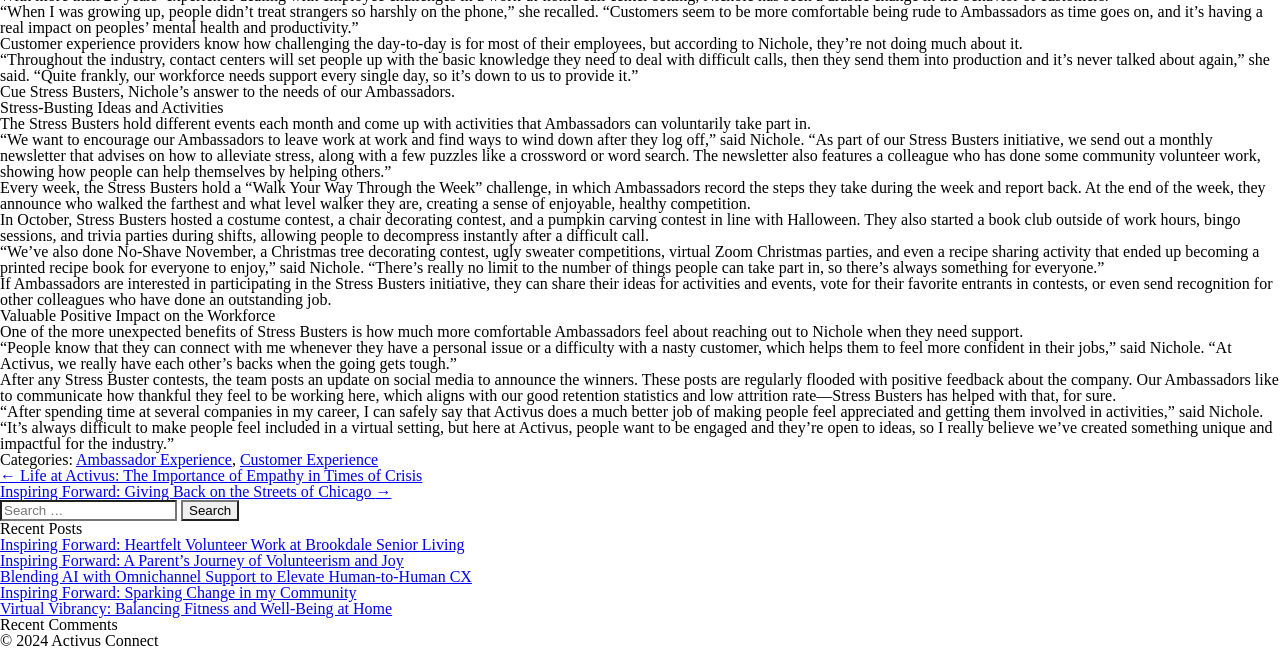Determine the bounding box for the UI element described here: "parent_node: Explore Ras Al-Khaimah".

None